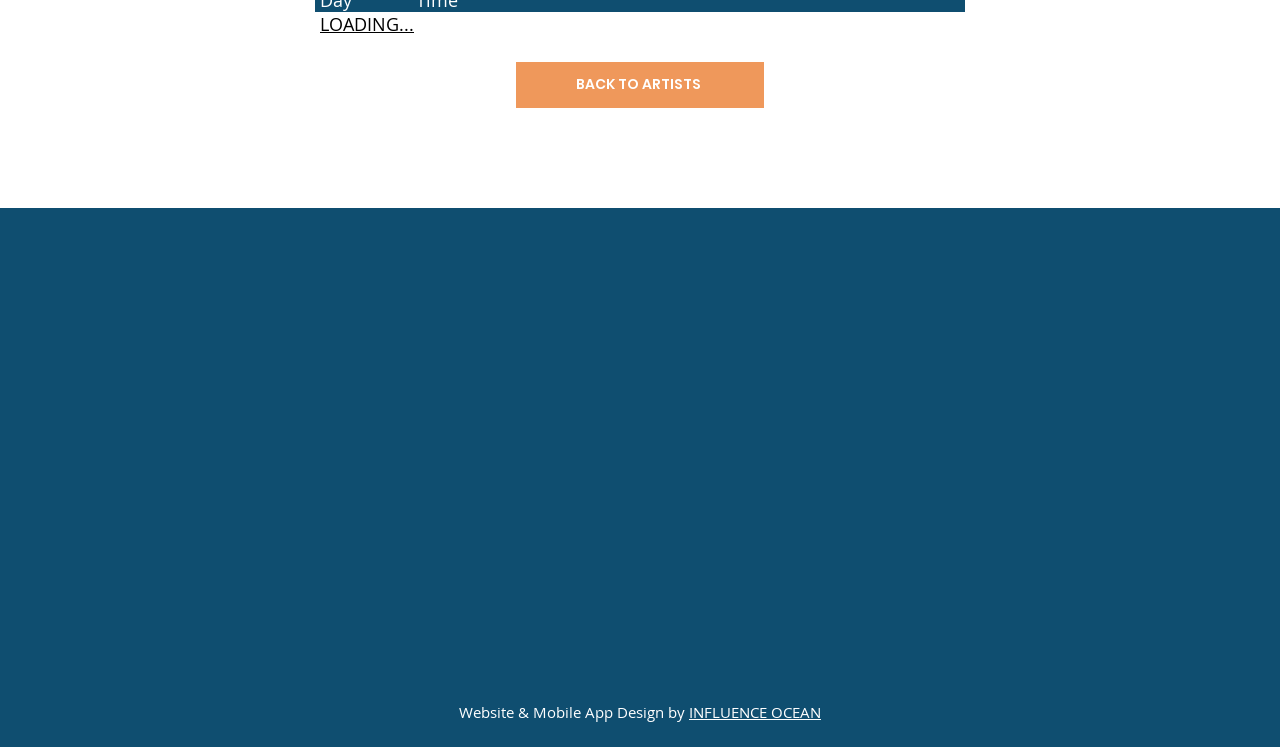Reply to the question with a brief word or phrase: What is the festival celebrating?

songwriting